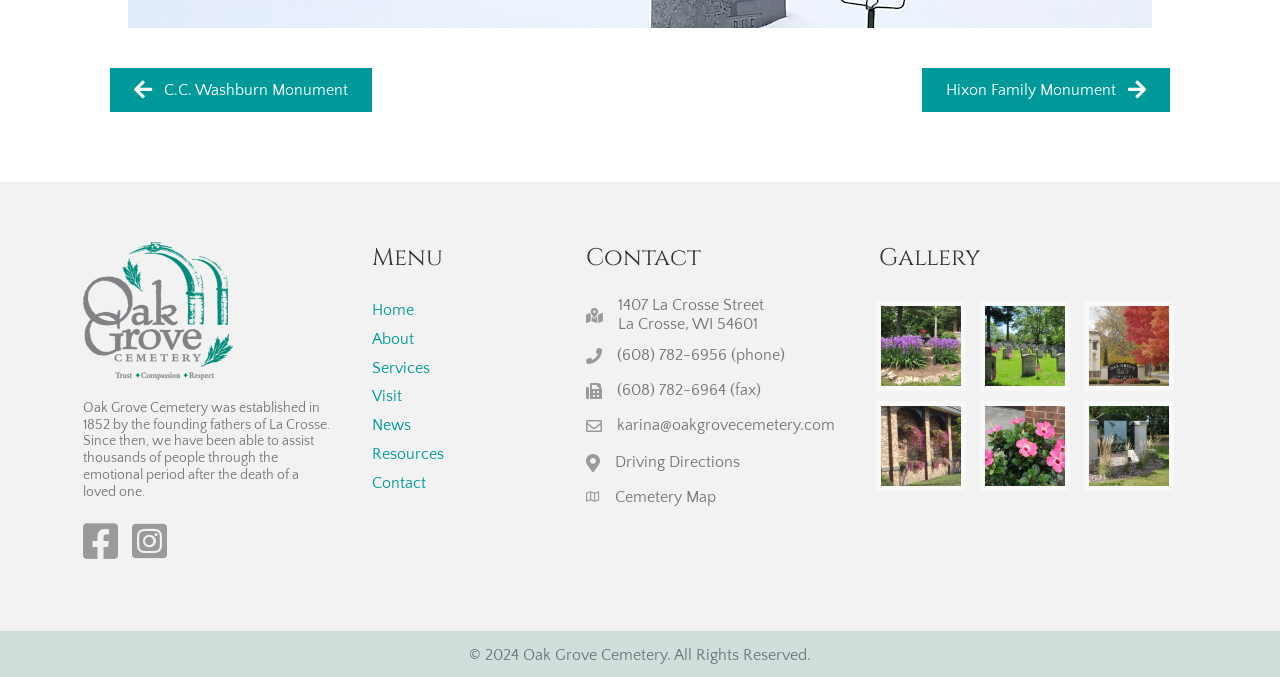Determine the bounding box coordinates for the clickable element required to fulfill the instruction: "View the 'C.C. Washburn Monument' page". Provide the coordinates as four float numbers between 0 and 1, i.e., [left, top, right, bottom].

[0.086, 0.1, 0.291, 0.166]